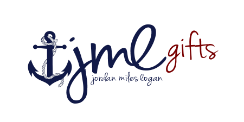What is the symbolic meaning of the anchor in the logo?
Respond with a short answer, either a single word or a phrase, based on the image.

warmth and connection